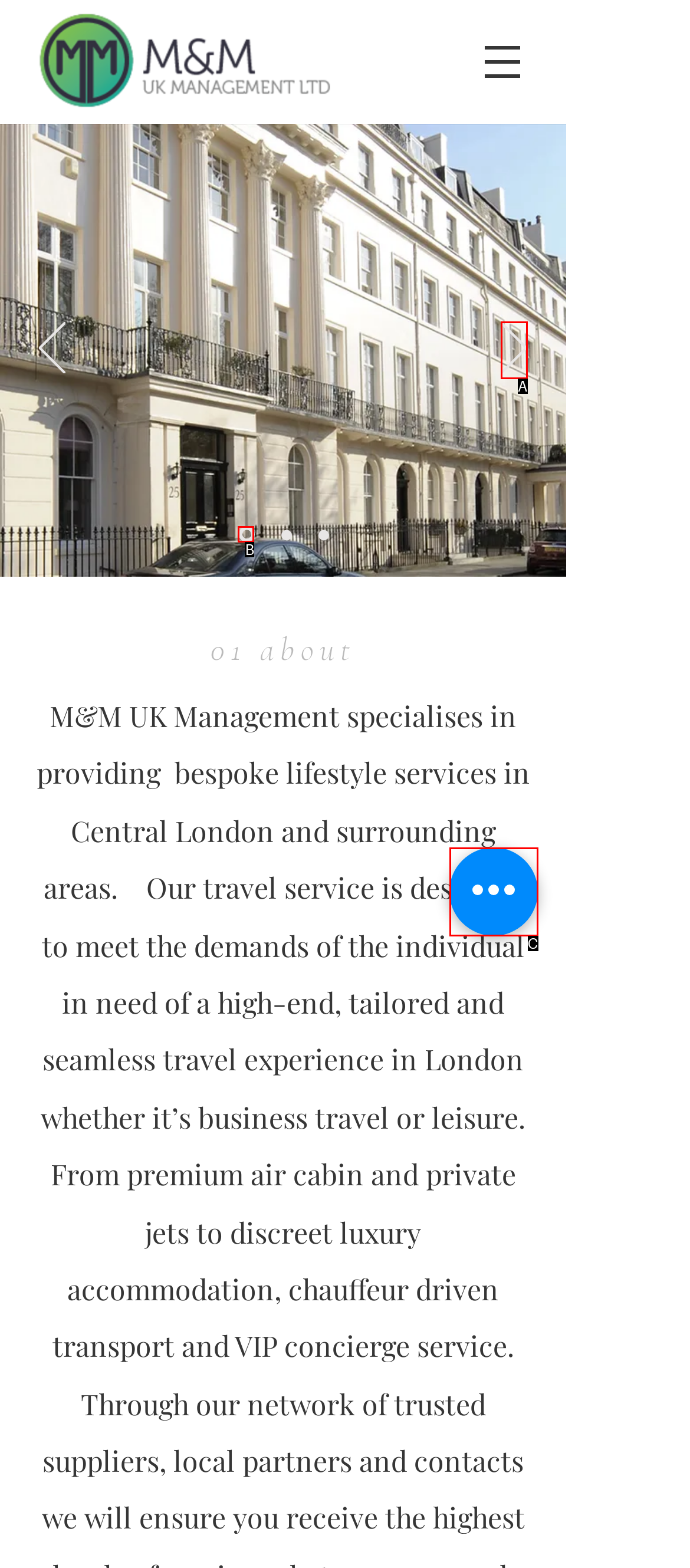Identify the letter of the option that best matches the following description: aria-label="Slide 1". Respond with the letter directly.

B